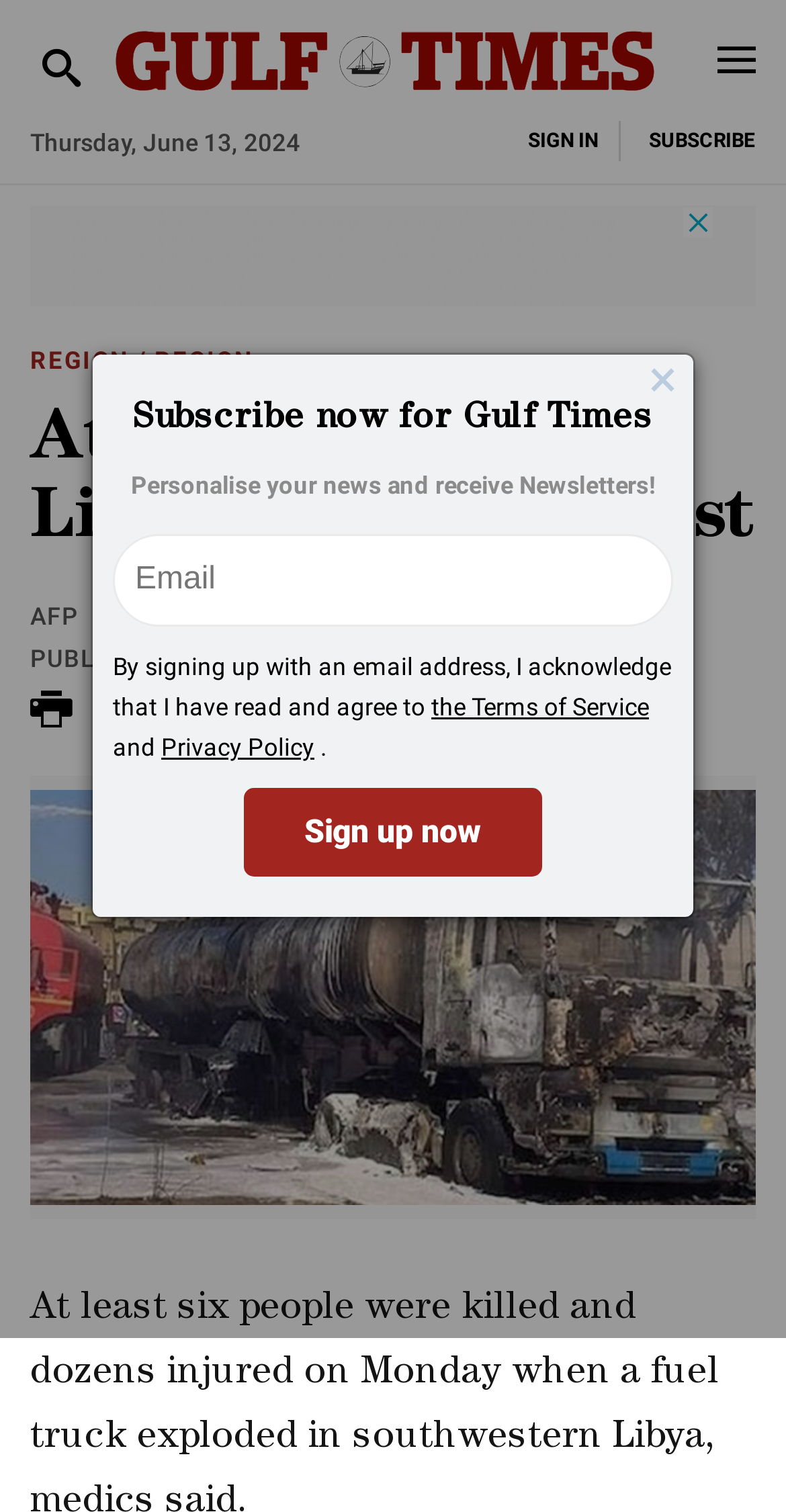Please identify and generate the text content of the webpage's main heading.

At least 6 dead in Libya fuel truck blast